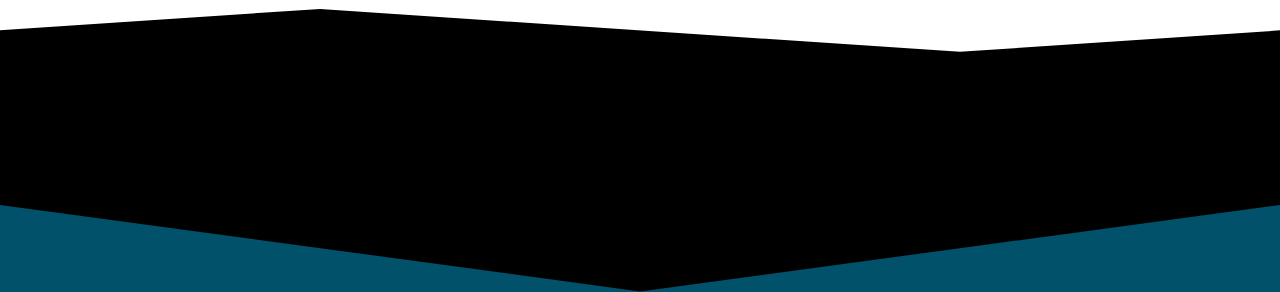Give a thorough explanation of the elements present in the image.

The image features an abstract design showcasing a dynamic combination of dark and deep teal colors forming a stylized geometric shape. This visually striking composition could evoke feelings of movement and progress, potentially symbolizing themes of endurance and resilience, which resonate strongly with the spirit of athletic events like running. The overall aesthetic might serve as a backdrop for discussions or promotions related to running activities, races, or community events, encouraging engagement and participation within the running community.